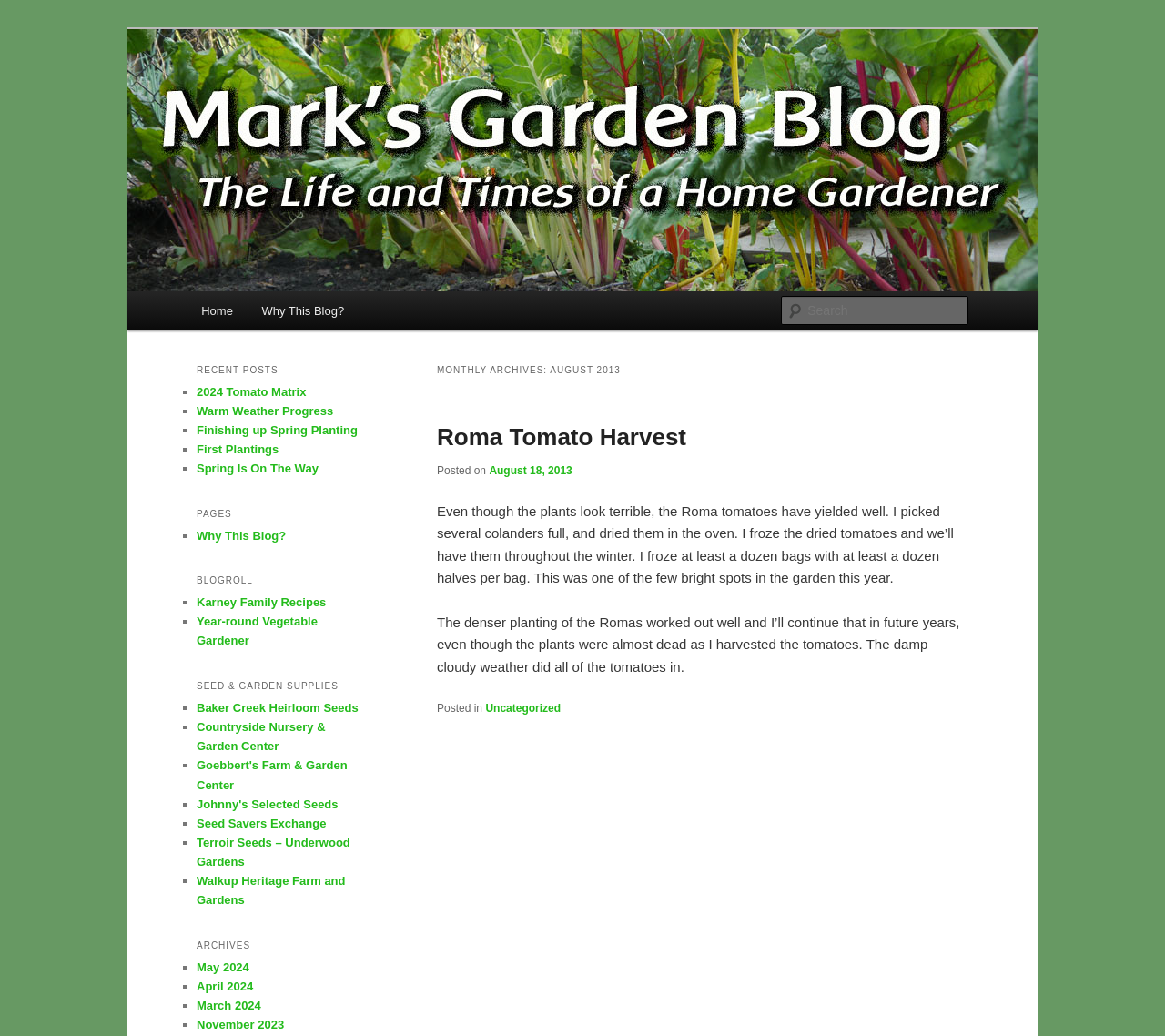Please give a succinct answer to the question in one word or phrase:
What is the date of the latest archive?

May 2024